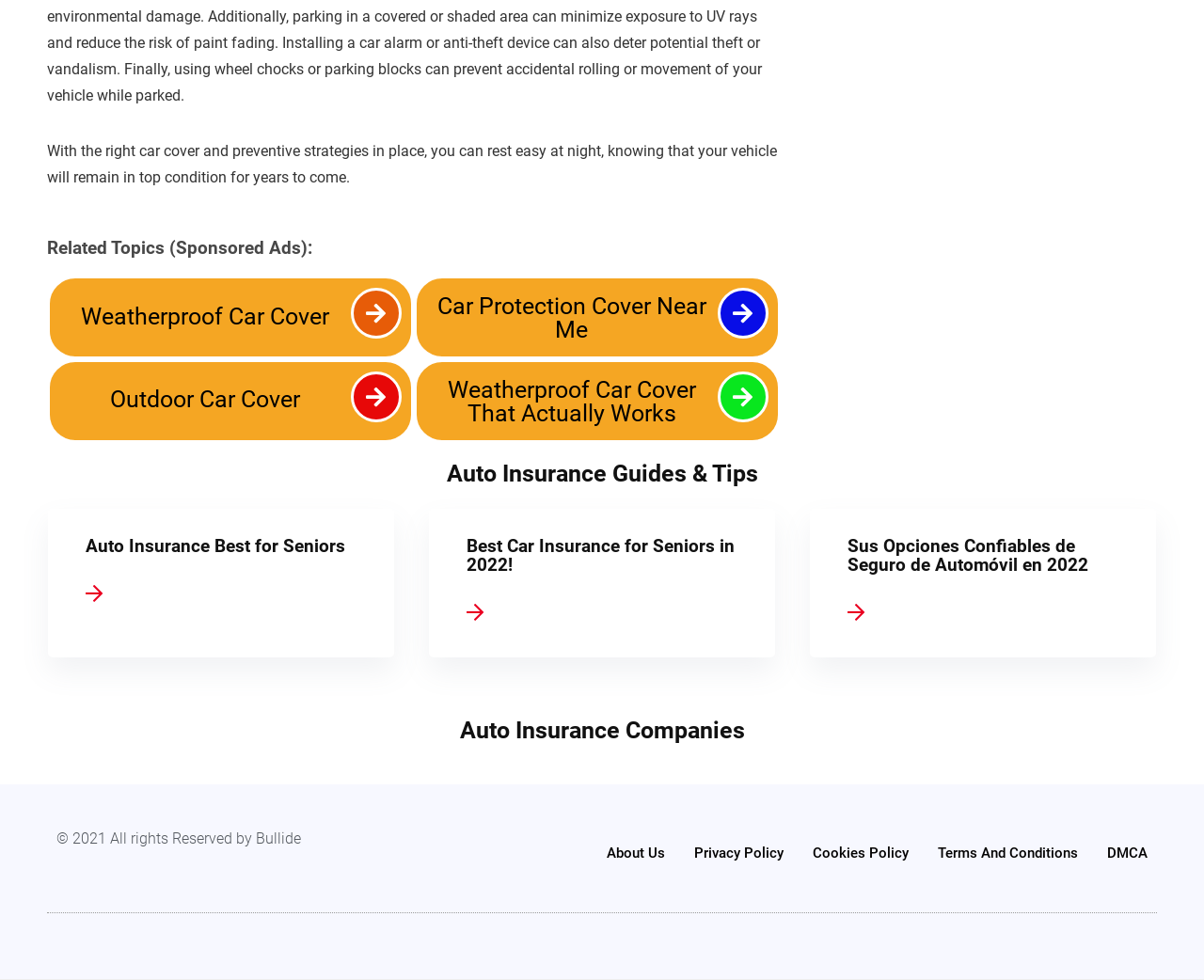Look at the image and give a detailed response to the following question: What type of content is available on this webpage?

This webpage provides guides and tips related to auto insurance, which can be seen from the various headings and links, such as 'Auto Insurance Guides & Tips', 'Best Car Insurance for Seniors in 2022!', and 'Sus Opciones Confiables de Seguro de Automóvil en 2022'.